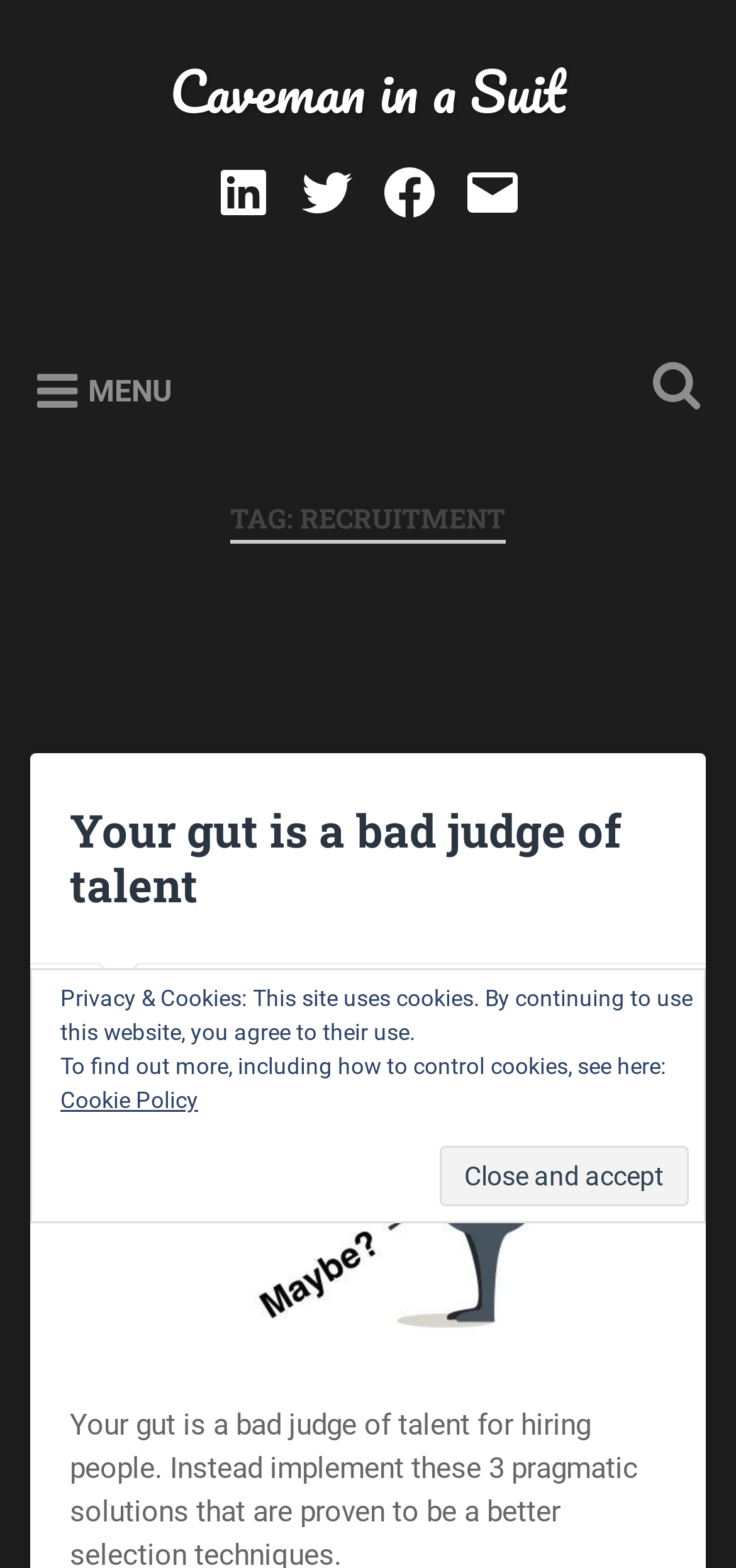Identify the bounding box coordinates for the region to click in order to carry out this instruction: "view Cookie Policy". Provide the coordinates using four float numbers between 0 and 1, formatted as [left, top, right, bottom].

[0.082, 0.693, 0.269, 0.71]